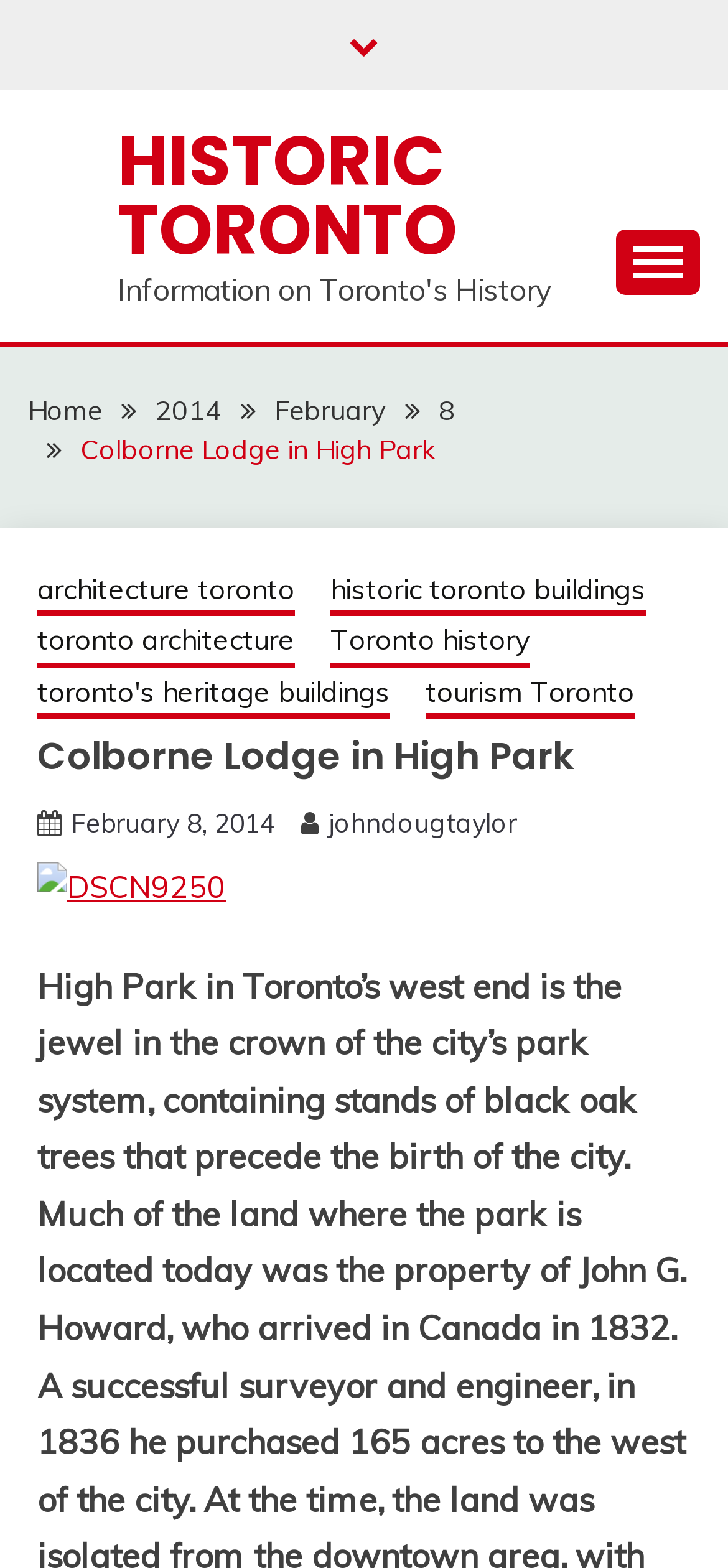Please give a one-word or short phrase response to the following question: 
What is the name of the lodge in High Park?

Colborne Lodge